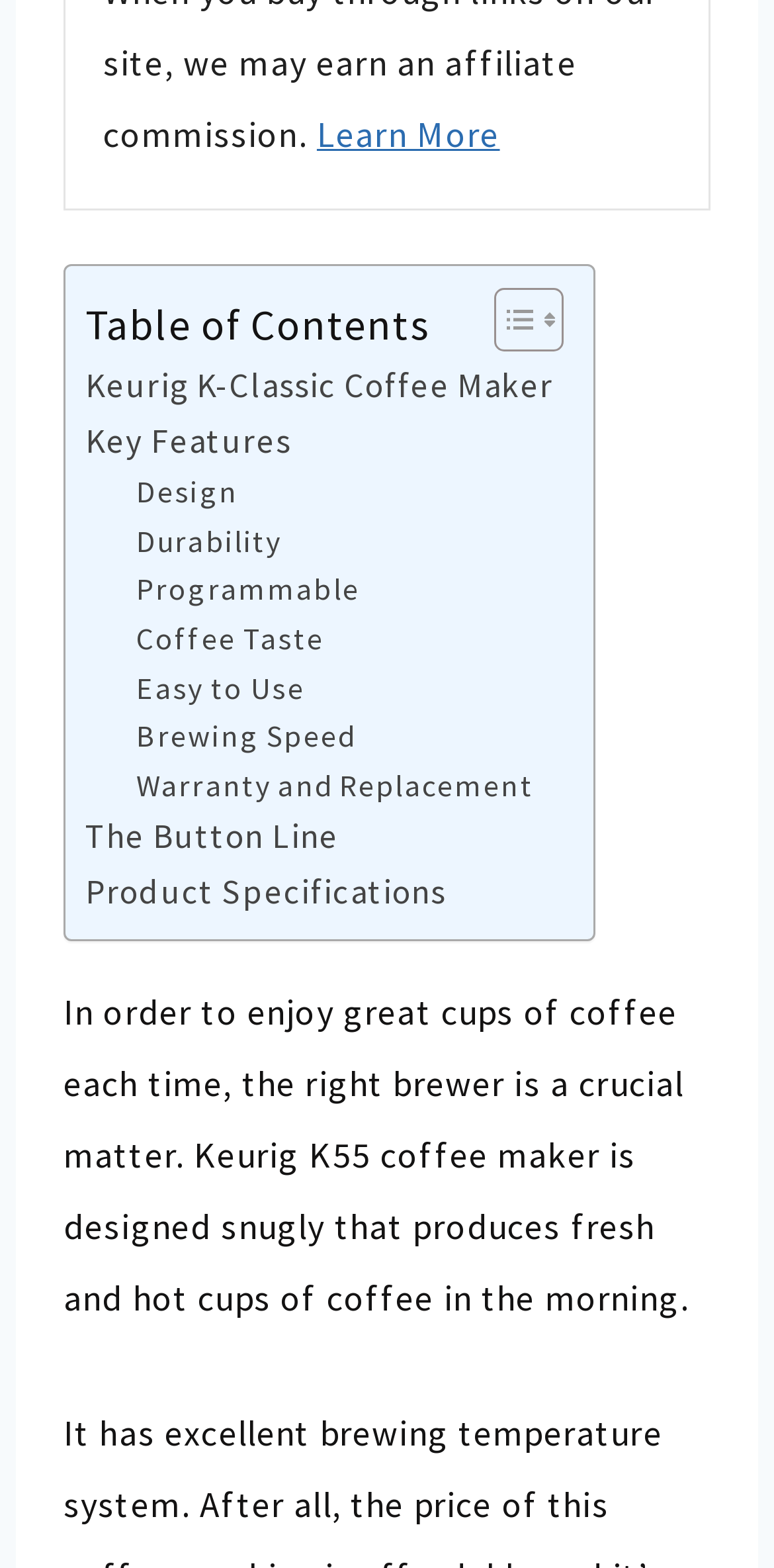How many links are there in the 'Table of Contents' section?
Using the image, answer in one word or phrase.

9